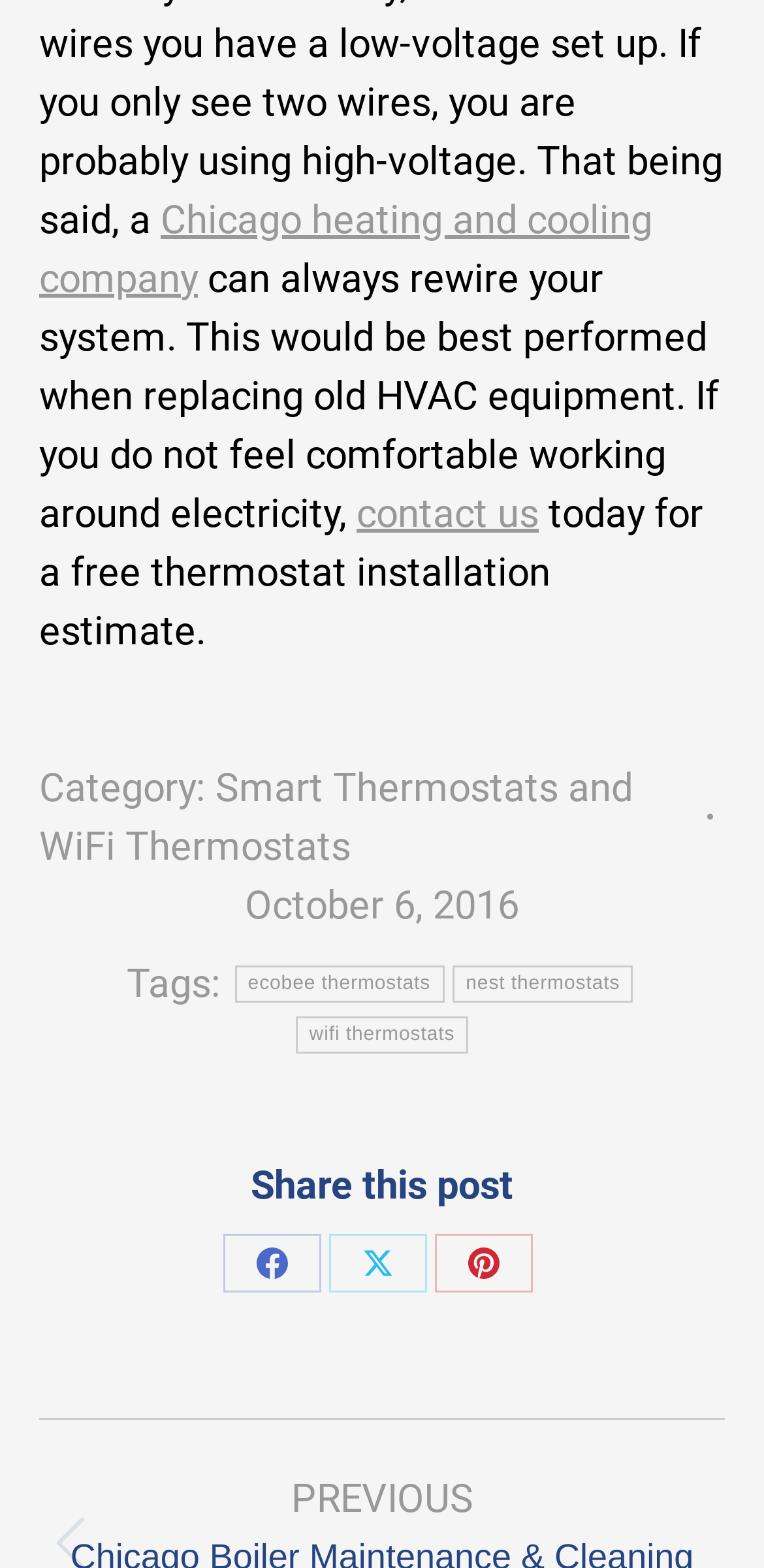Give the bounding box coordinates for this UI element: "Pin itShare on Pinterest". The coordinates should be four float numbers between 0 and 1, arranged as [left, top, right, bottom].

[0.569, 0.787, 0.697, 0.824]